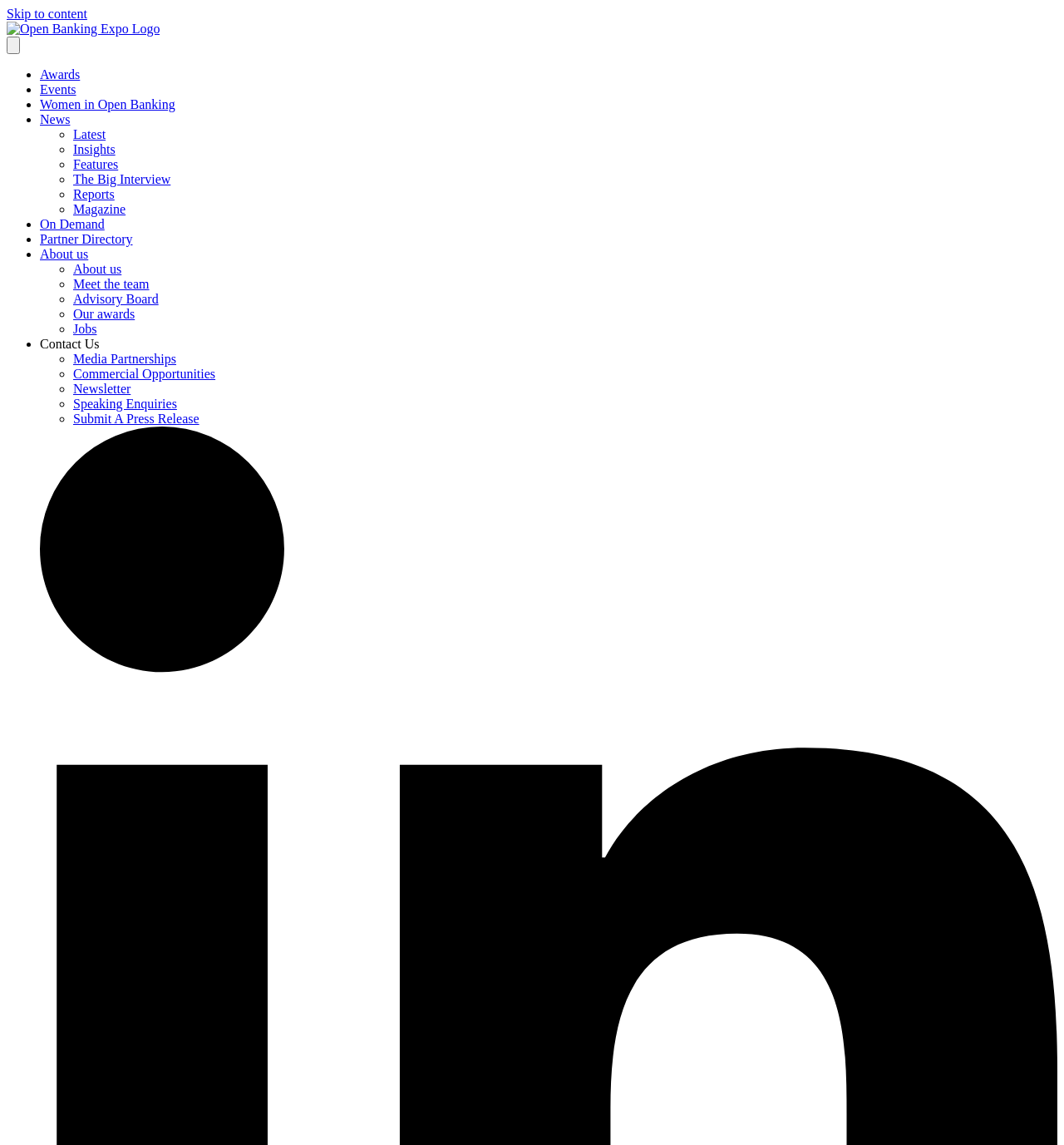Indicate the bounding box coordinates of the element that needs to be clicked to satisfy the following instruction: "Click on Open Banking Expo Logo". The coordinates should be four float numbers between 0 and 1, i.e., [left, top, right, bottom].

[0.006, 0.019, 0.15, 0.031]